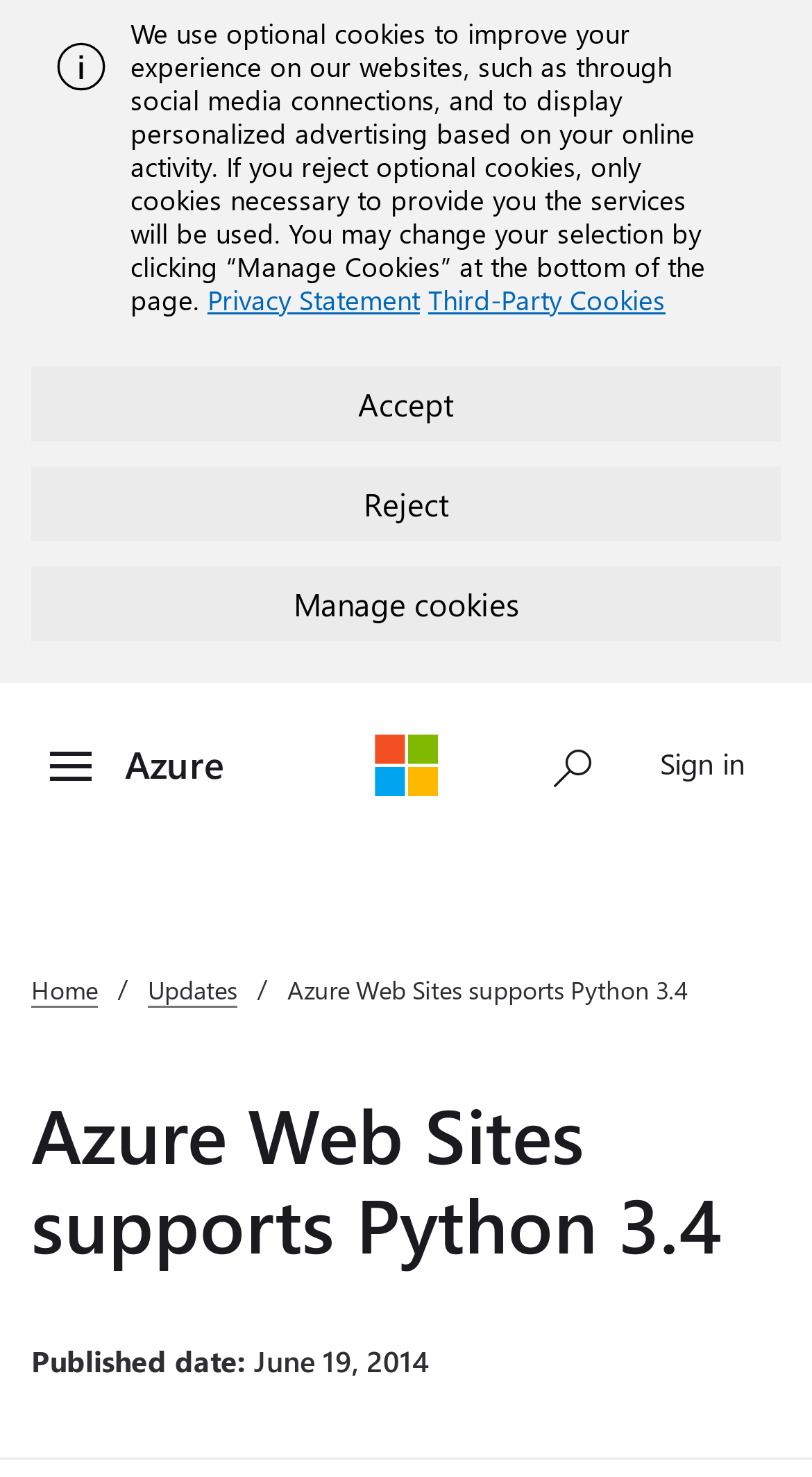What is the function of the 'Toggle menu' button?
Kindly give a detailed and elaborate answer to the question.

The 'Toggle menu' button is located at the top of the page, and its function is to show or hide the menu. This is evident from the fact that it controls the 'azure-nav-container' element, which is likely a navigation menu.